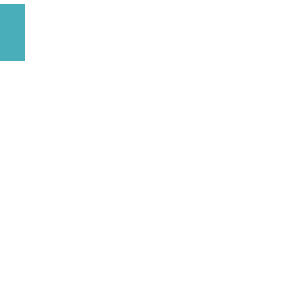Interpret the image and provide an in-depth description.

This image features the "cloud children's rug," showcasing a gentle, cloud-themed design likely intended for a child's room. The rug is designed to add a whimsical touch to a playful environment, blending comfort with imaginative elements. The listing emphasizes its appeal for children's spaces, making it a charming addition to nurseries or playrooms. The image is part of a collection displaying various children's decor items, emphasizing trendy and functional designs.